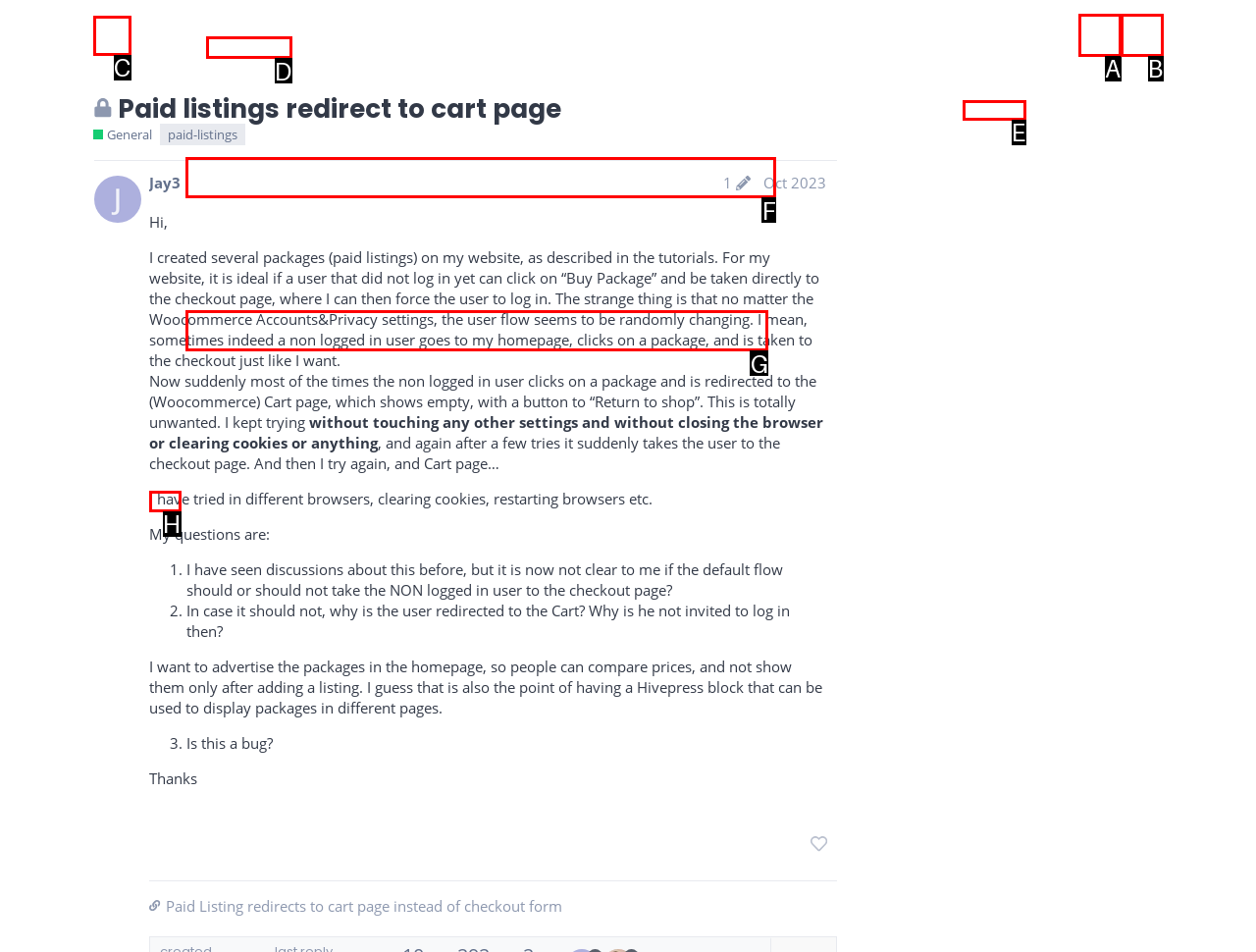Refer to the description: NEWS and choose the option that best fits. Provide the letter of that option directly from the options.

None